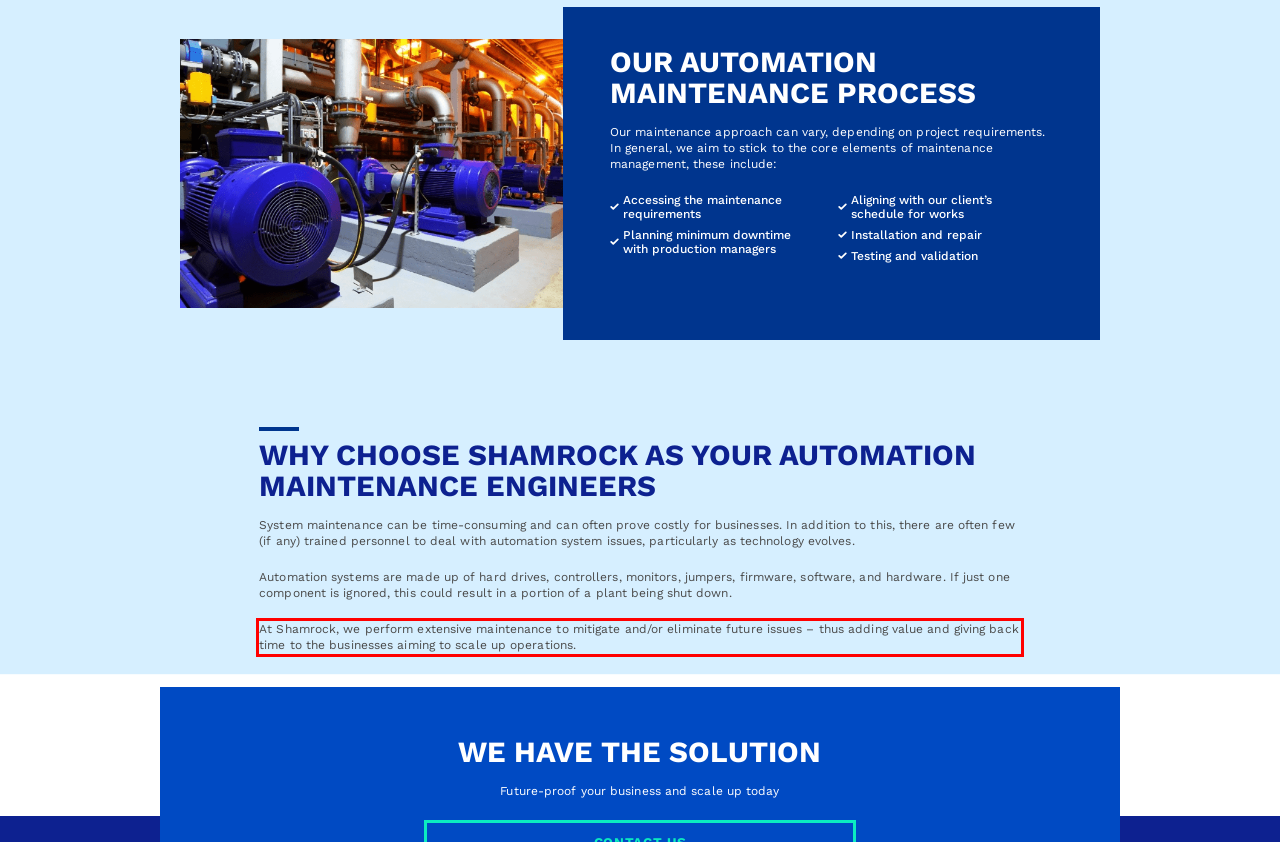Given a screenshot of a webpage containing a red bounding box, perform OCR on the text within this red bounding box and provide the text content.

At Shamrock, we perform extensive maintenance to mitigate and/or eliminate future issues – thus adding value and giving back time to the businesses aiming to scale up operations.